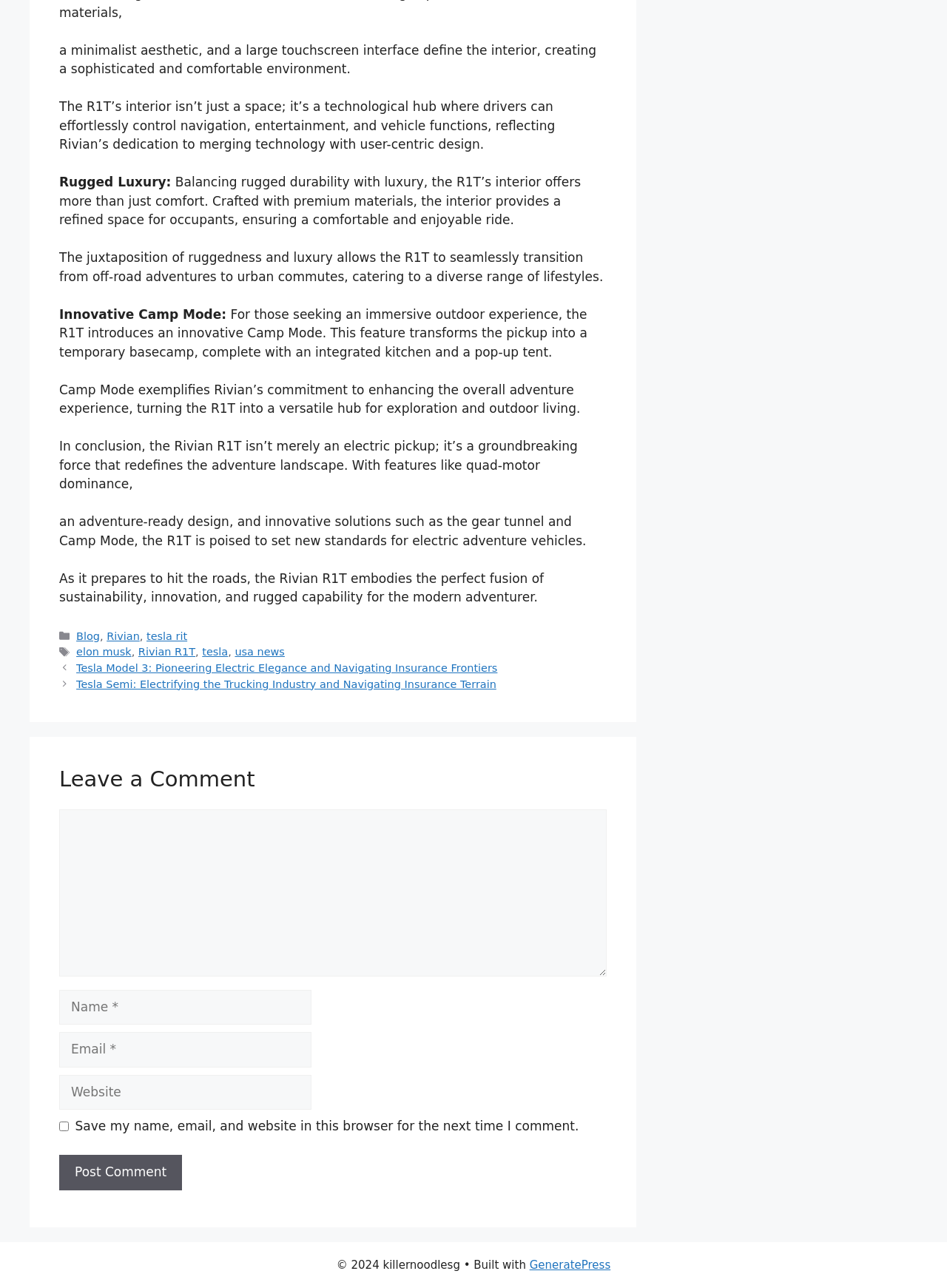From the image, can you give a detailed response to the question below:
What is the purpose of the 'gear tunnel' feature in the Rivian R1T?

The article mentions the 'gear tunnel' as one of the innovative solutions in the Rivian R1T, but does not explicitly state its purpose, so it cannot be determined from the given information.